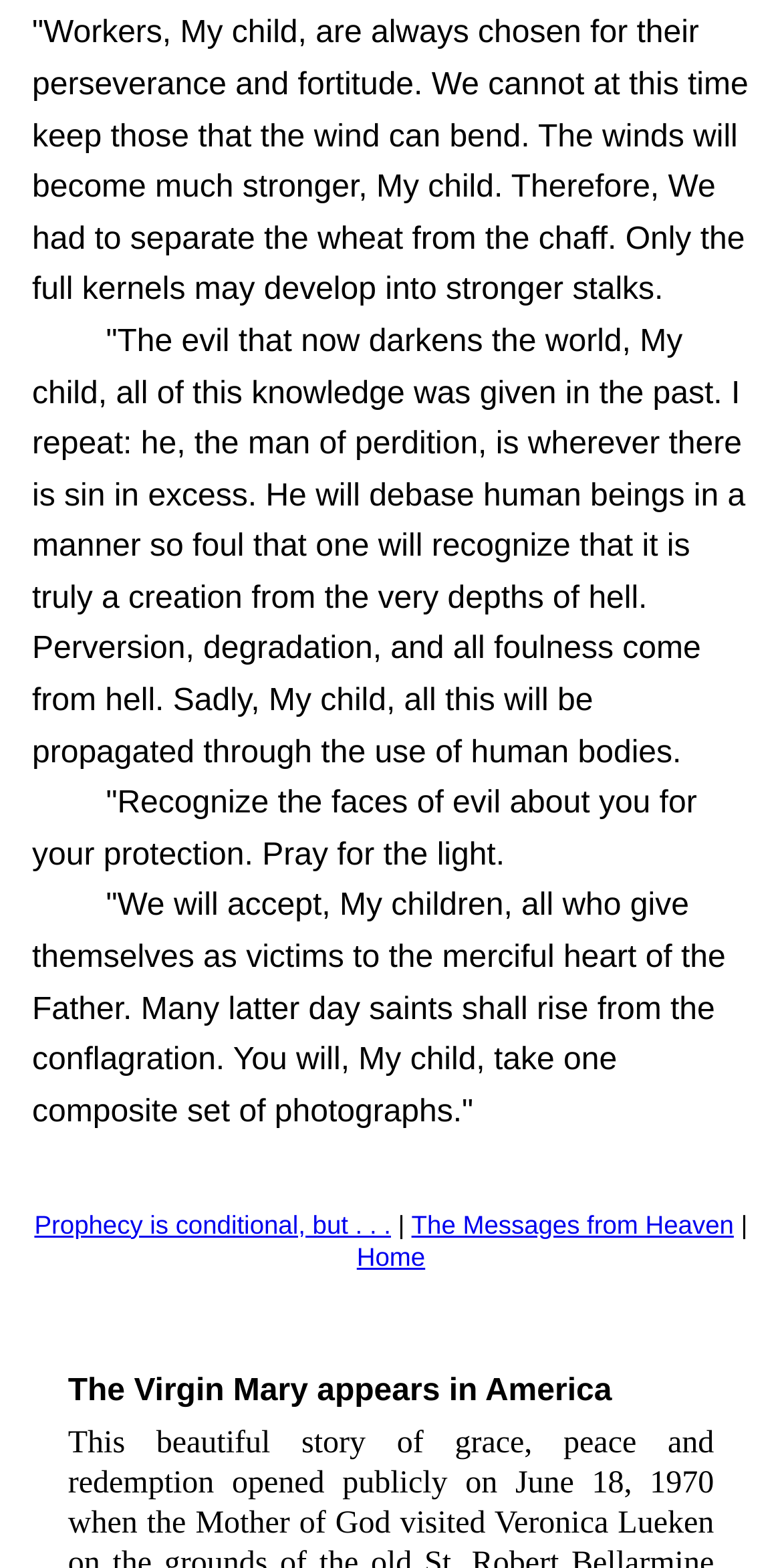Extract the bounding box coordinates for the UI element described by the text: "parent_node: Mo, 22. Jul 2024". The coordinates should be in the form of [left, top, right, bottom] with values between 0 and 1.

None